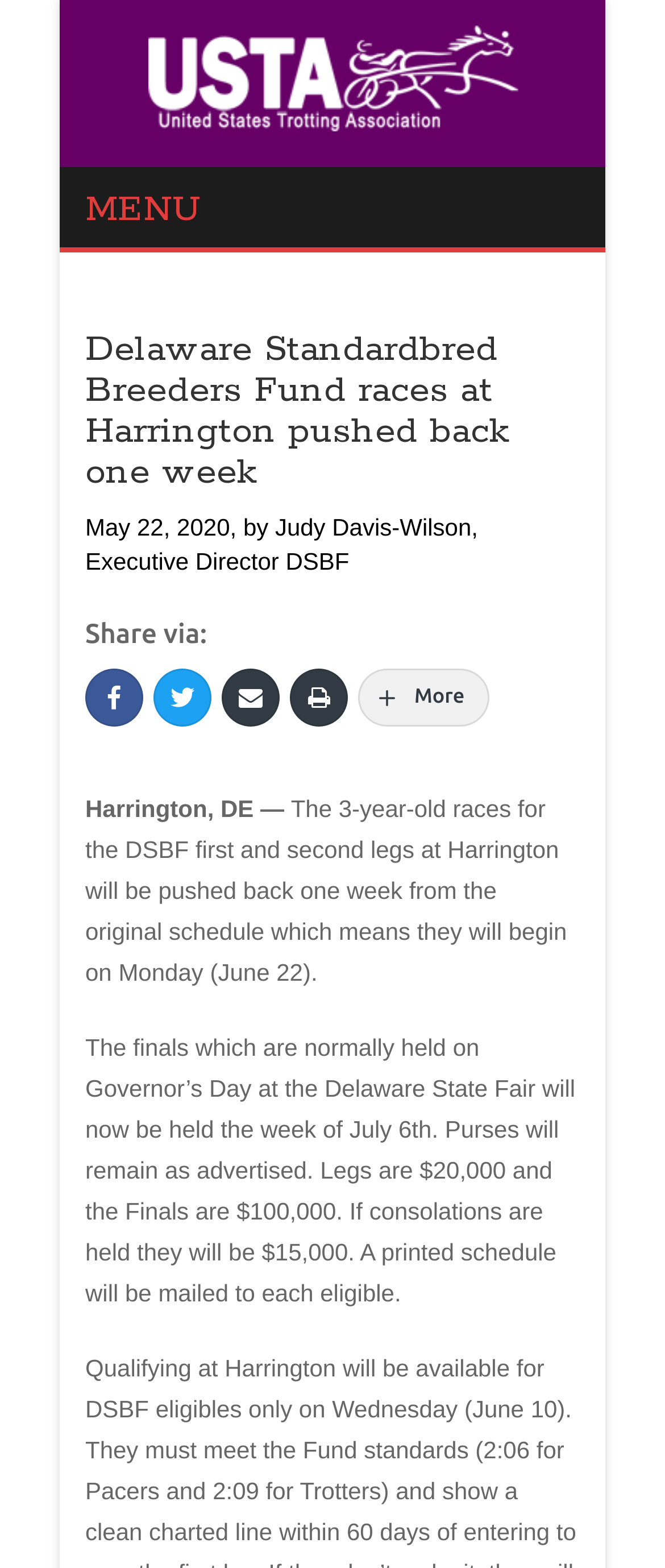Detail the webpage's structure and highlights in your description.

The webpage is about Delaware Standardbred Breeders Fund races at Harrington, with a focus on the schedule changes. At the top left, there is a logo of U.S. Trotting News, accompanied by a link to the news website. Below the logo, there is a menu link labeled "MENU". 

The main content of the webpage is divided into sections. The first section has a heading that reads "Delaware Standardbred Breeders Fund races at Harrington pushed back one week", followed by the date "May 22, 2020," and the author's name "Judy Davis-Wilson, Executive Director DSBF". 

Below the author's name, there are social media links to share the article, represented by icons. The icons are aligned horizontally, with the first icon on the left and the last icon on the right. 

The main article starts below the social media links, with a brief introduction to the schedule changes. The text is divided into three paragraphs, with the first paragraph explaining the reason for the schedule change, the second paragraph detailing the new schedule, and the third paragraph providing additional information about the purses and consolation prizes.